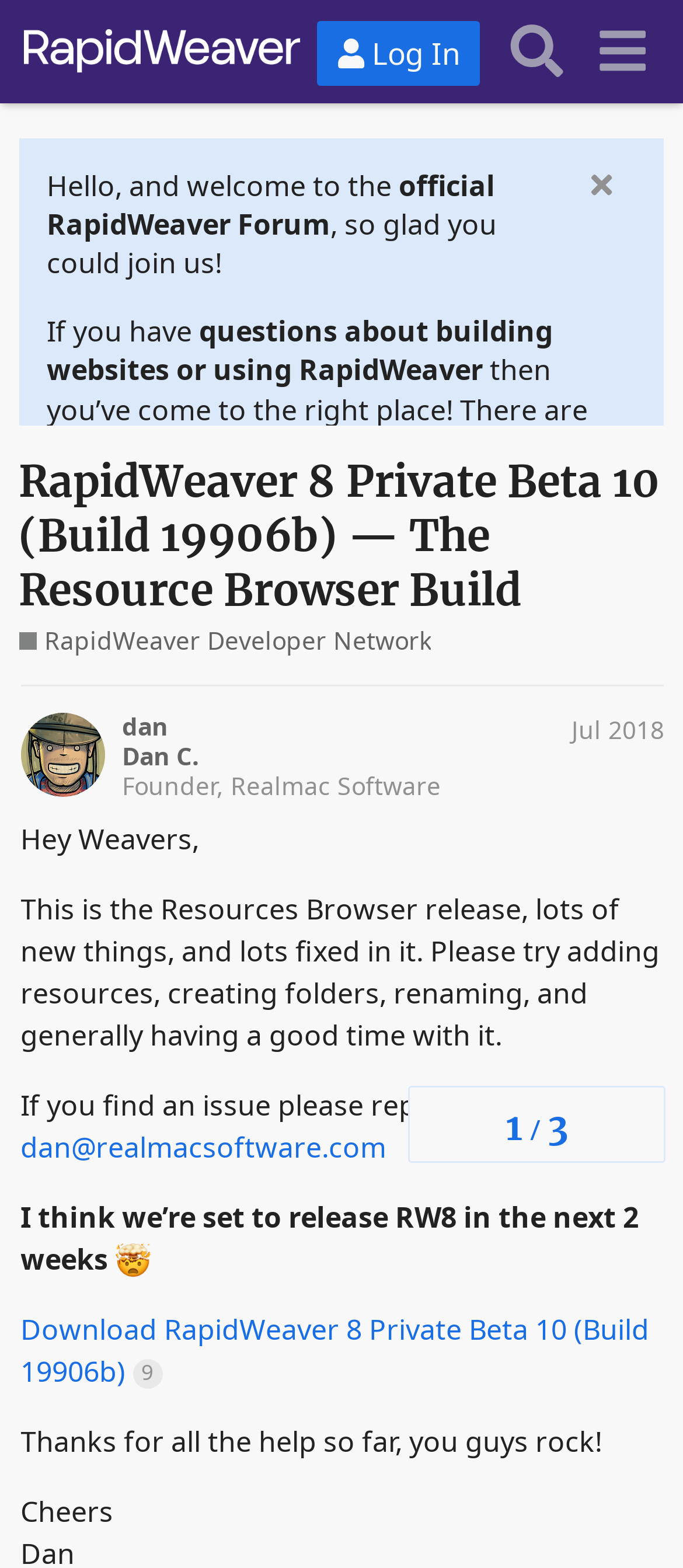Can you show the bounding box coordinates of the region to click on to complete the task described in the instruction: "Visit the RapidWeaver Developer Network"?

[0.027, 0.397, 0.632, 0.419]